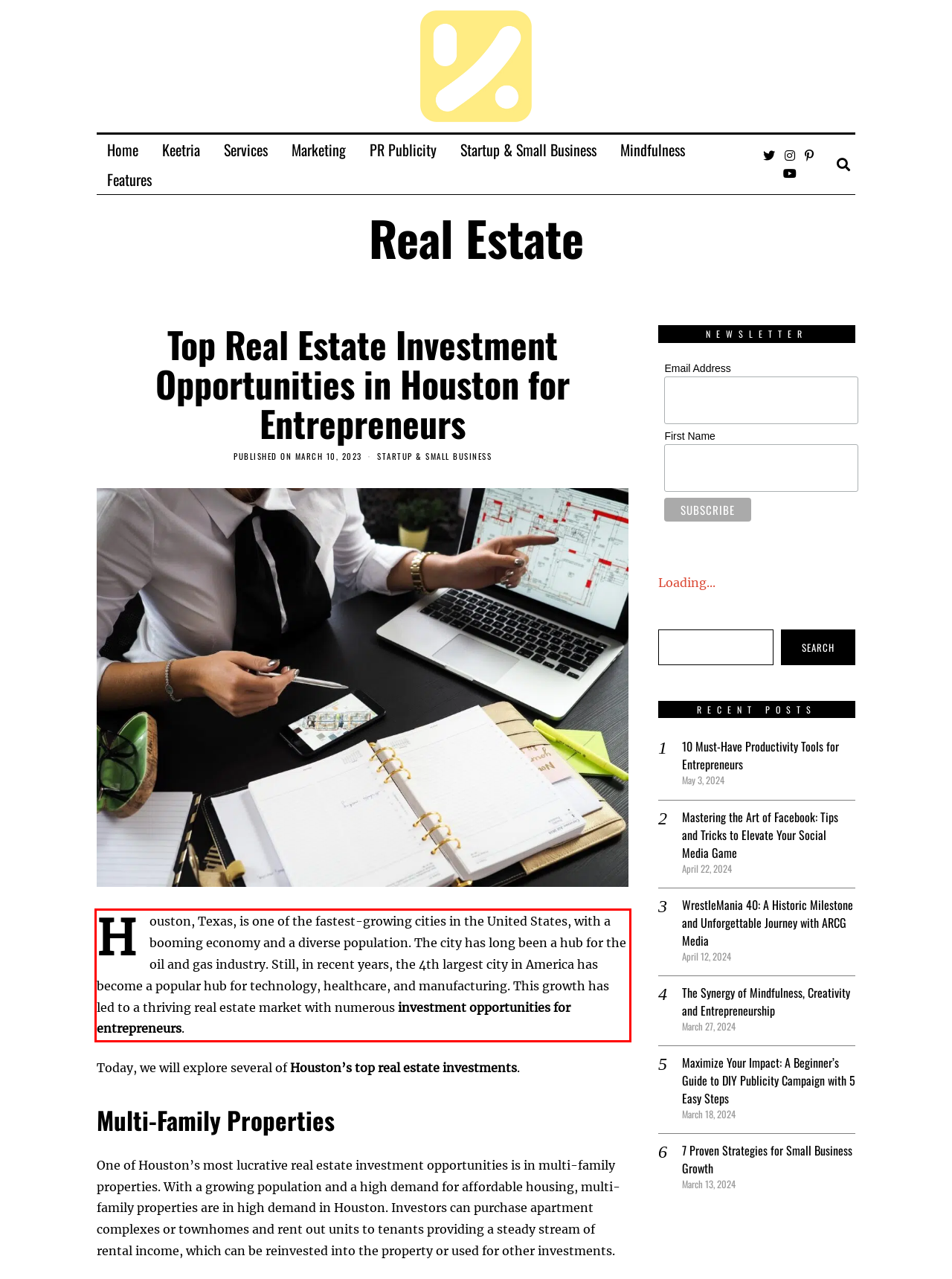Given the screenshot of a webpage, identify the red rectangle bounding box and recognize the text content inside it, generating the extracted text.

Houston, Texas, is one of the fastest-growing cities in the United States, with a booming economy and a diverse population. The city has long been a hub for the oil and gas industry. Still, in recent years, the 4th largest city in America has become a popular hub for technology, healthcare, and manufacturing. This growth has led to a thriving real estate market with numerous investment opportunities for entrepreneurs.